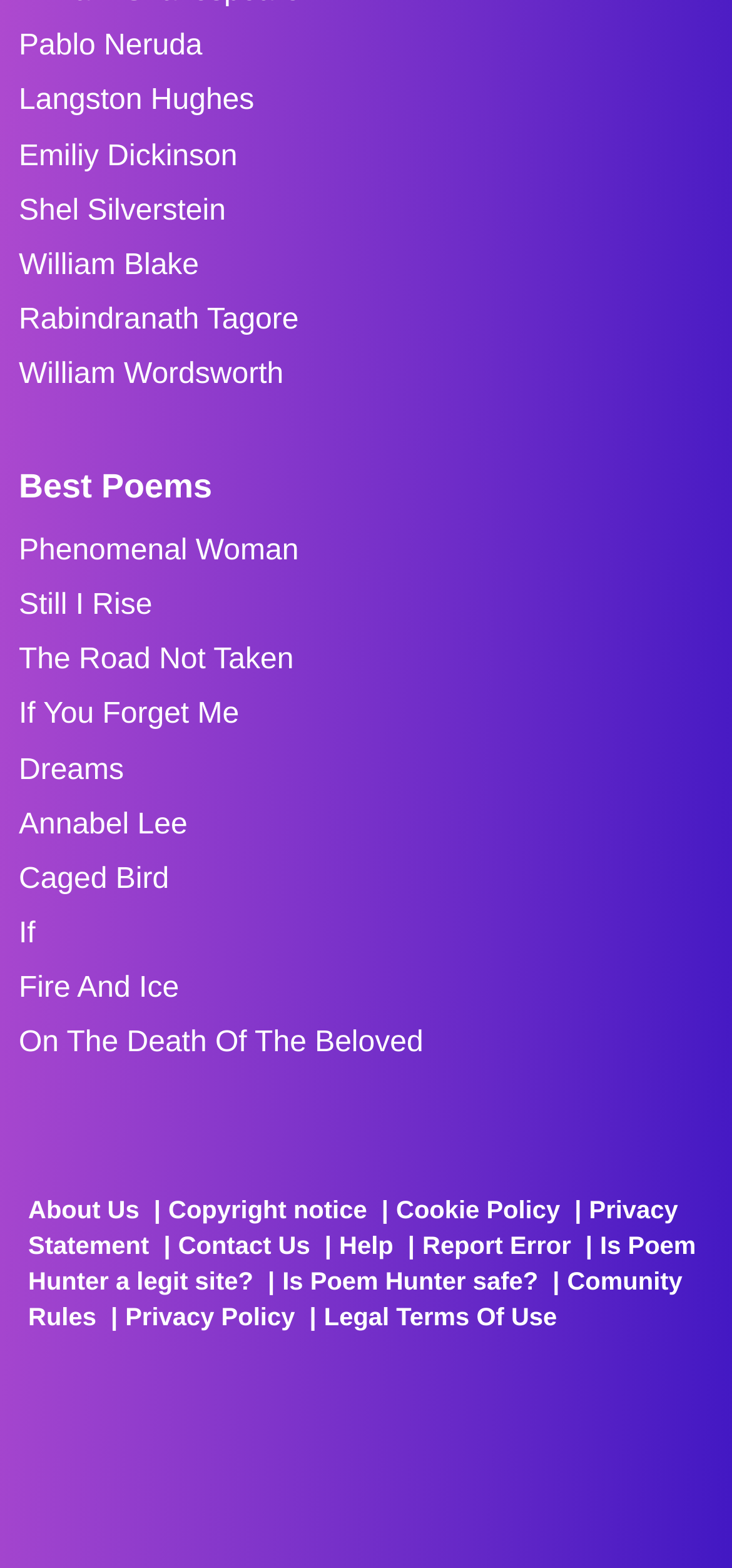What is the name of the poet listed first?
Please use the image to provide a one-word or short phrase answer.

Pablo Neruda